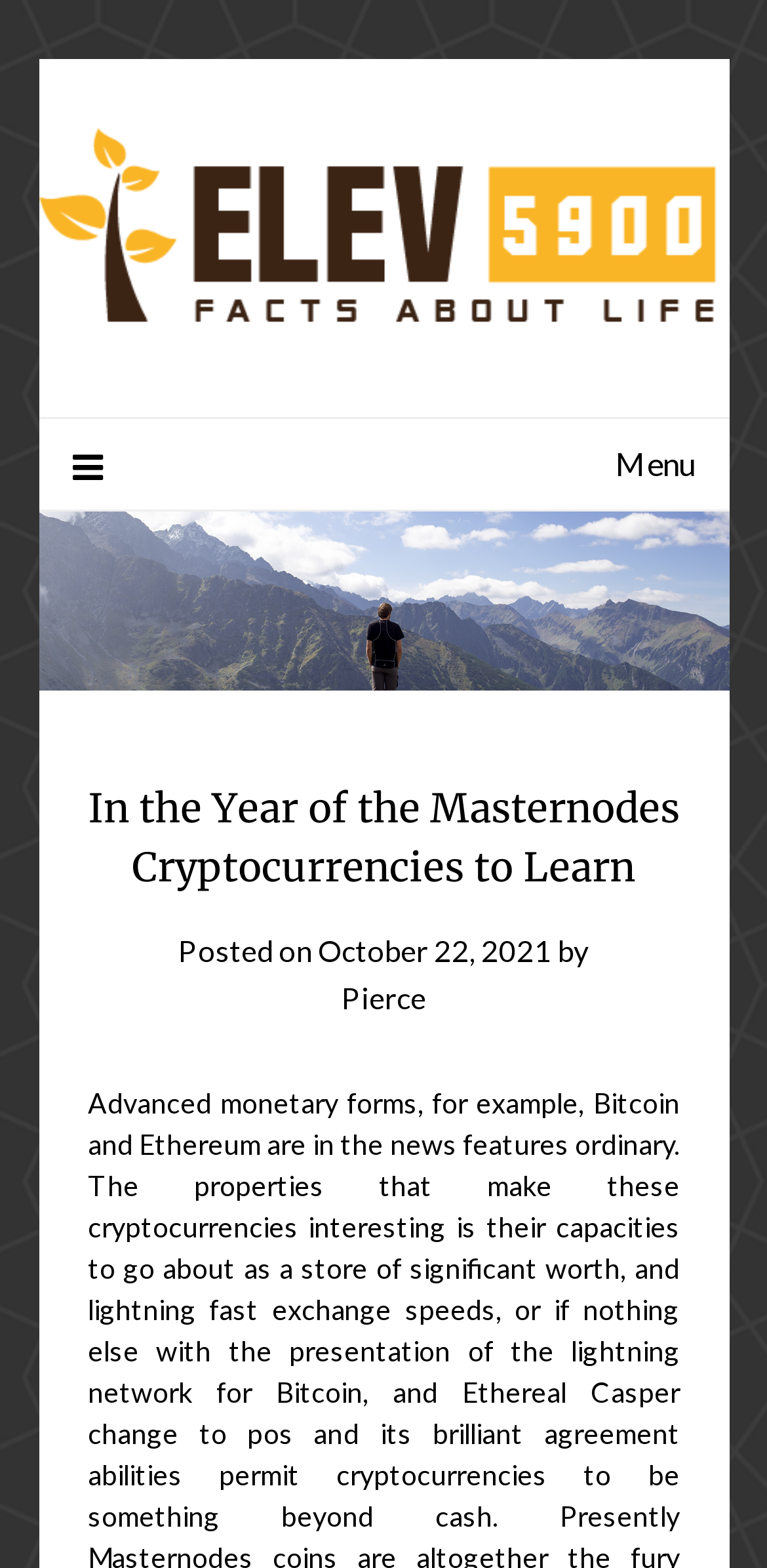Is the menu expanded?
Give a single word or phrase as your answer by examining the image.

No